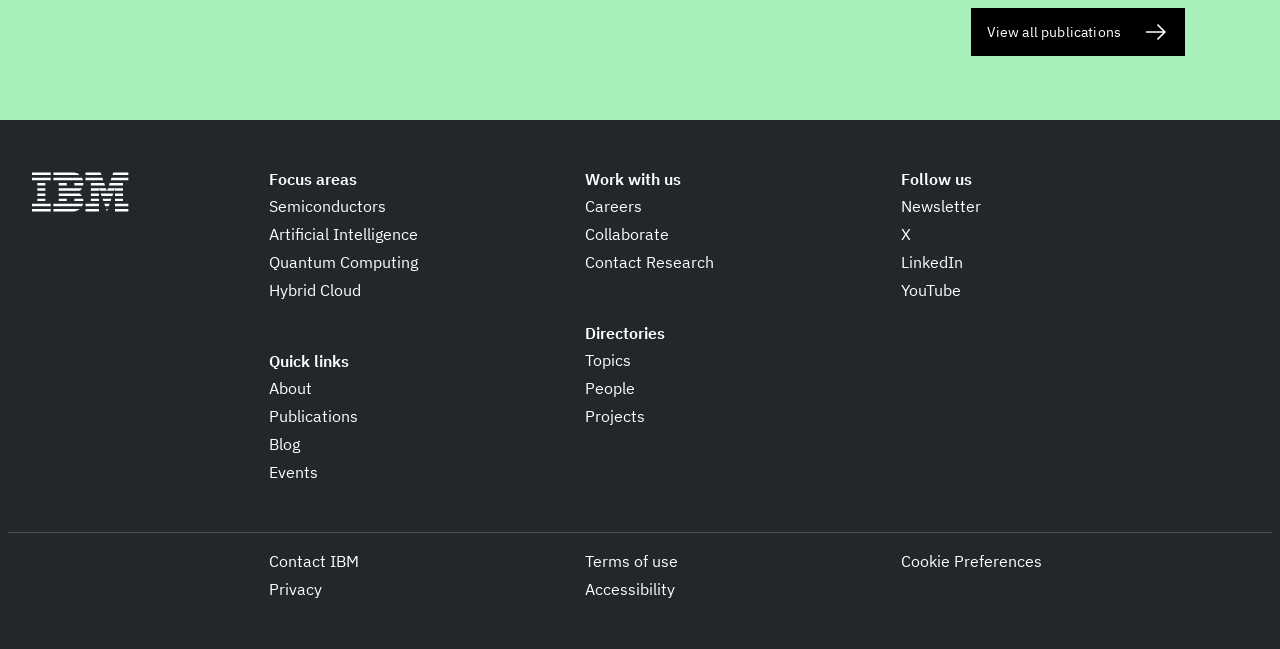What is the third focus area?
Look at the image and answer with only one word or phrase.

Quantum Computing